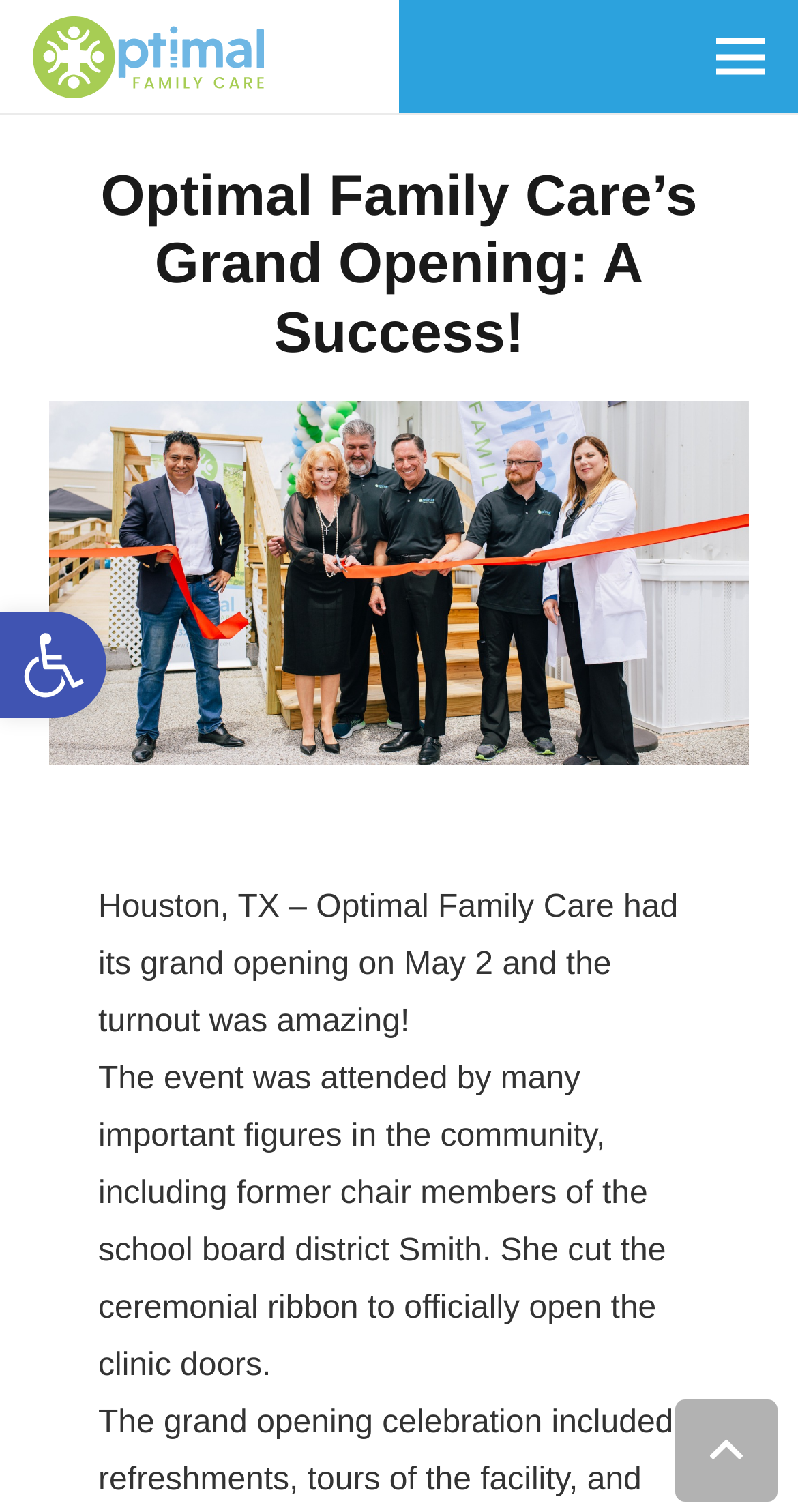Give the bounding box coordinates for the element described as: "Open toolbar Accessibility Tools".

[0.0, 0.404, 0.133, 0.475]